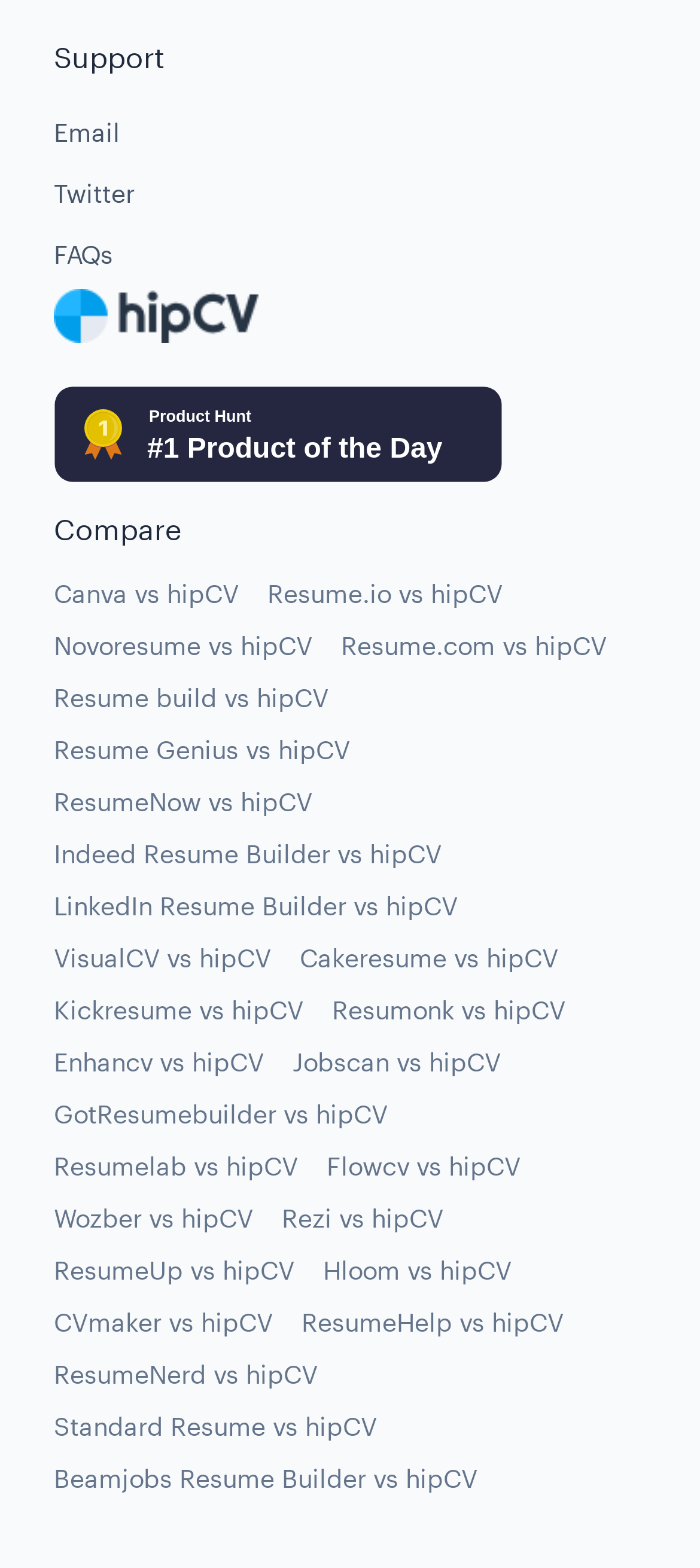Using the provided element description "alt="hipCV Logo"", determine the bounding box coordinates of the UI element.

[0.077, 0.181, 0.369, 0.219]